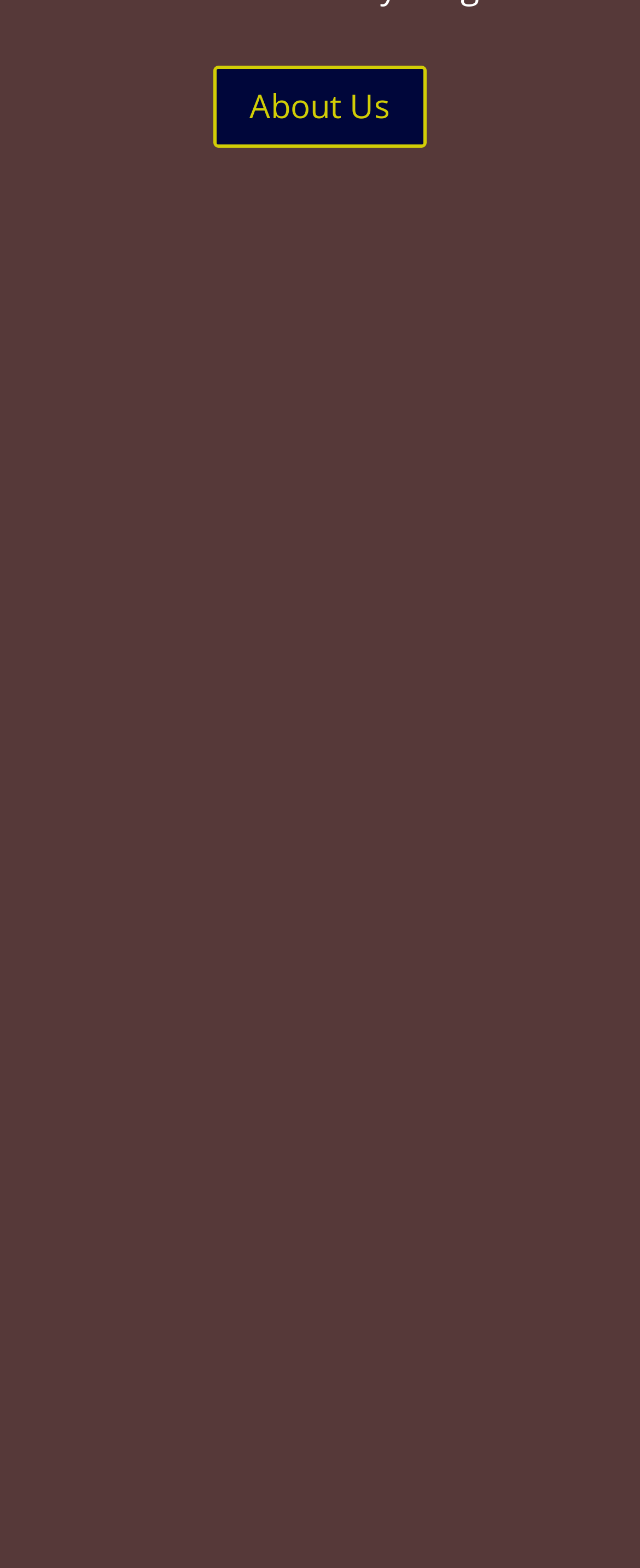What is the horizontal position of the links?
Provide an in-depth and detailed answer to the question.

By analyzing the bounding box coordinates of the links, I can see that they all have x1 values around 0.113 and x2 values around 0.887. These values indicate that the links are located at the center of the webpage, with some slight variation in their horizontal position.